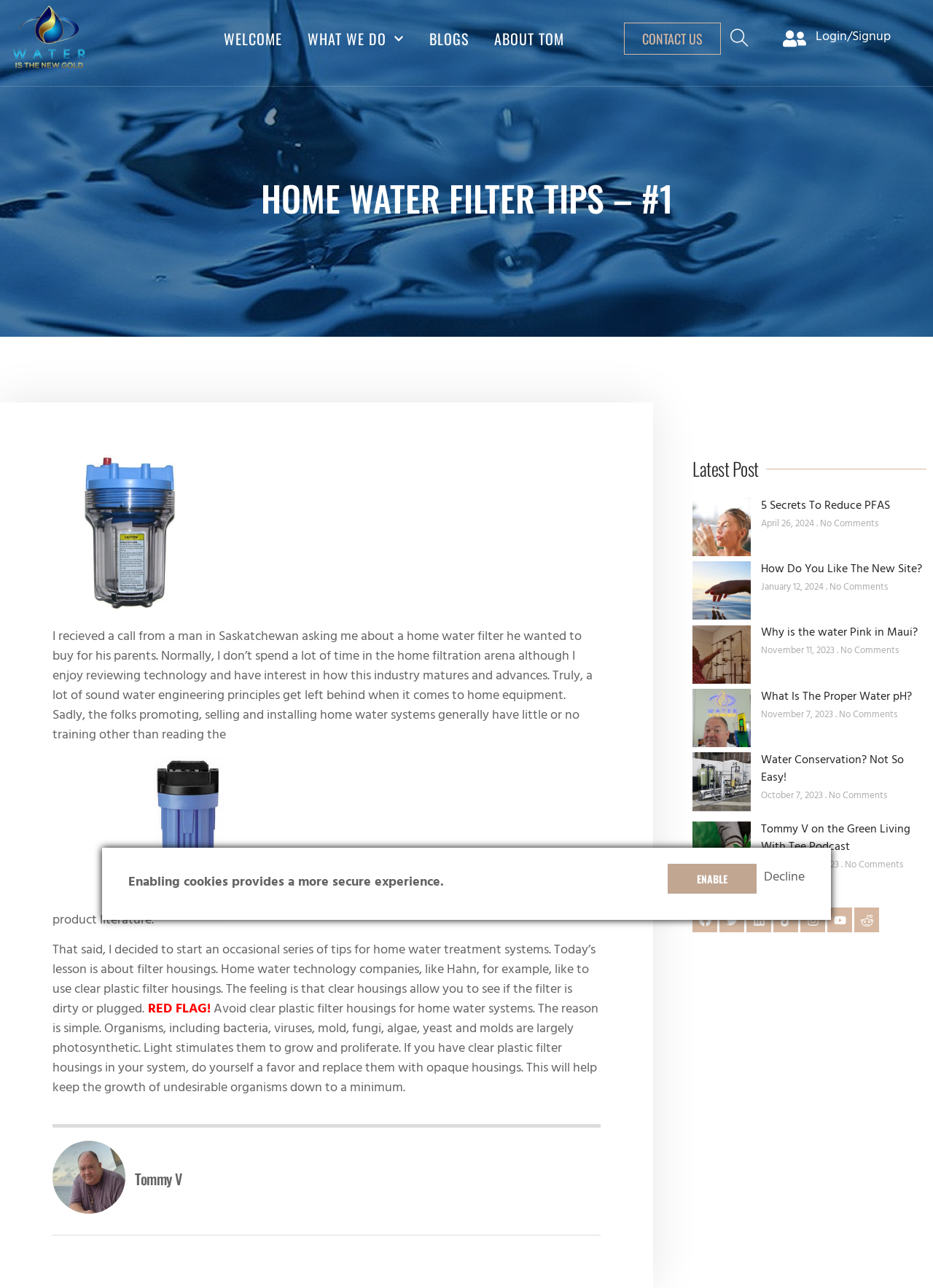How many articles are on the homepage?
Please answer using one word or phrase, based on the screenshot.

5